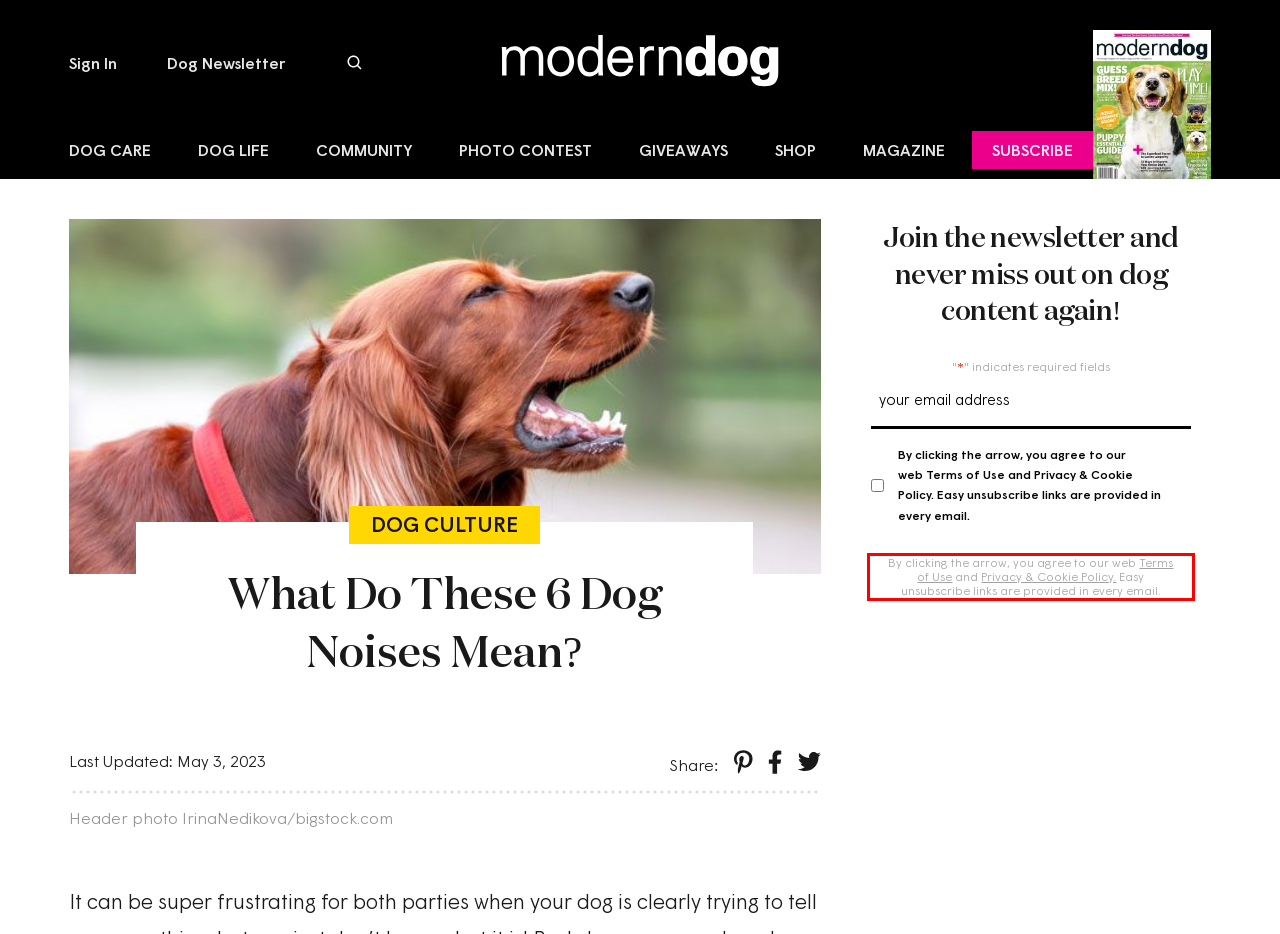Locate the red bounding box in the provided webpage screenshot and use OCR to determine the text content inside it.

By clicking the arrow, you agree to our web Terms of Use and Privacy & Cookie Policy. Easy unsubscribe links are provided in every email.